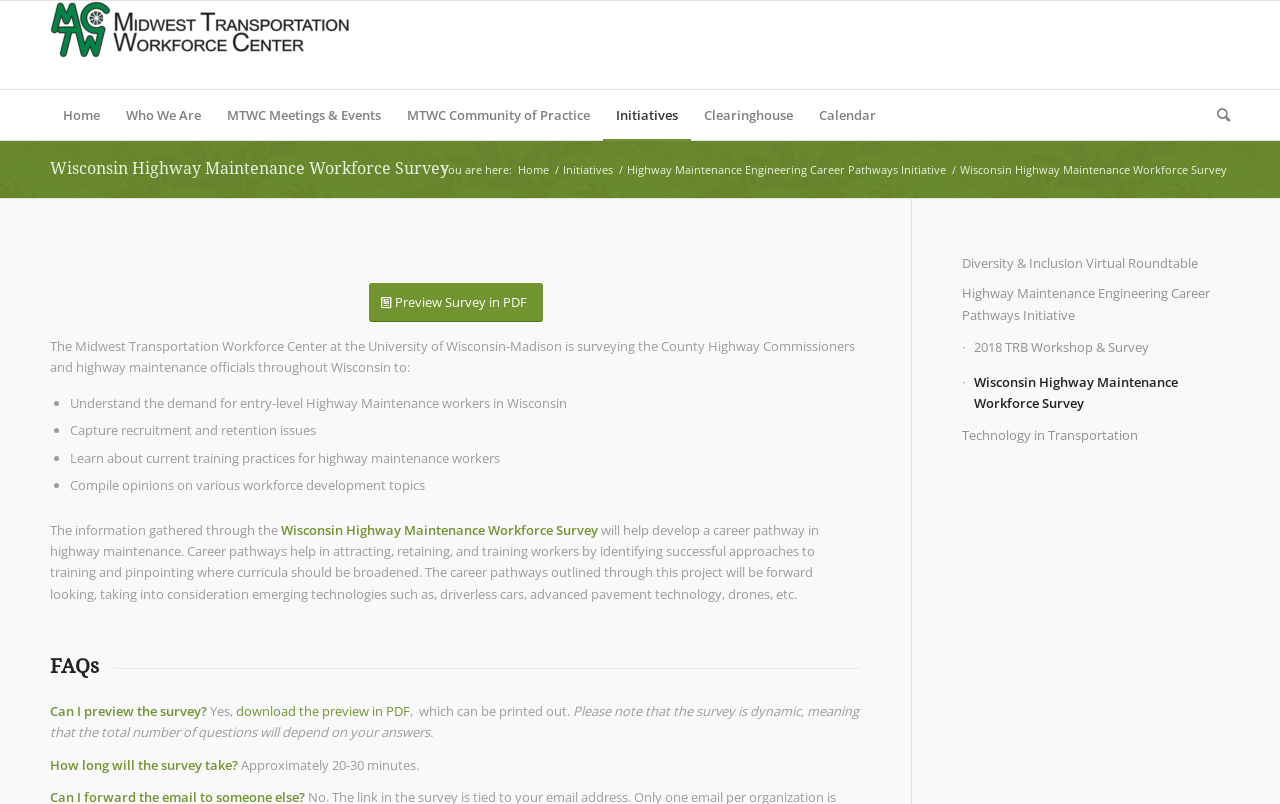Determine the coordinates of the bounding box that should be clicked to complete the instruction: "Preview the survey in PDF". The coordinates should be represented by four float numbers between 0 and 1: [left, top, right, bottom].

[0.288, 0.352, 0.424, 0.4]